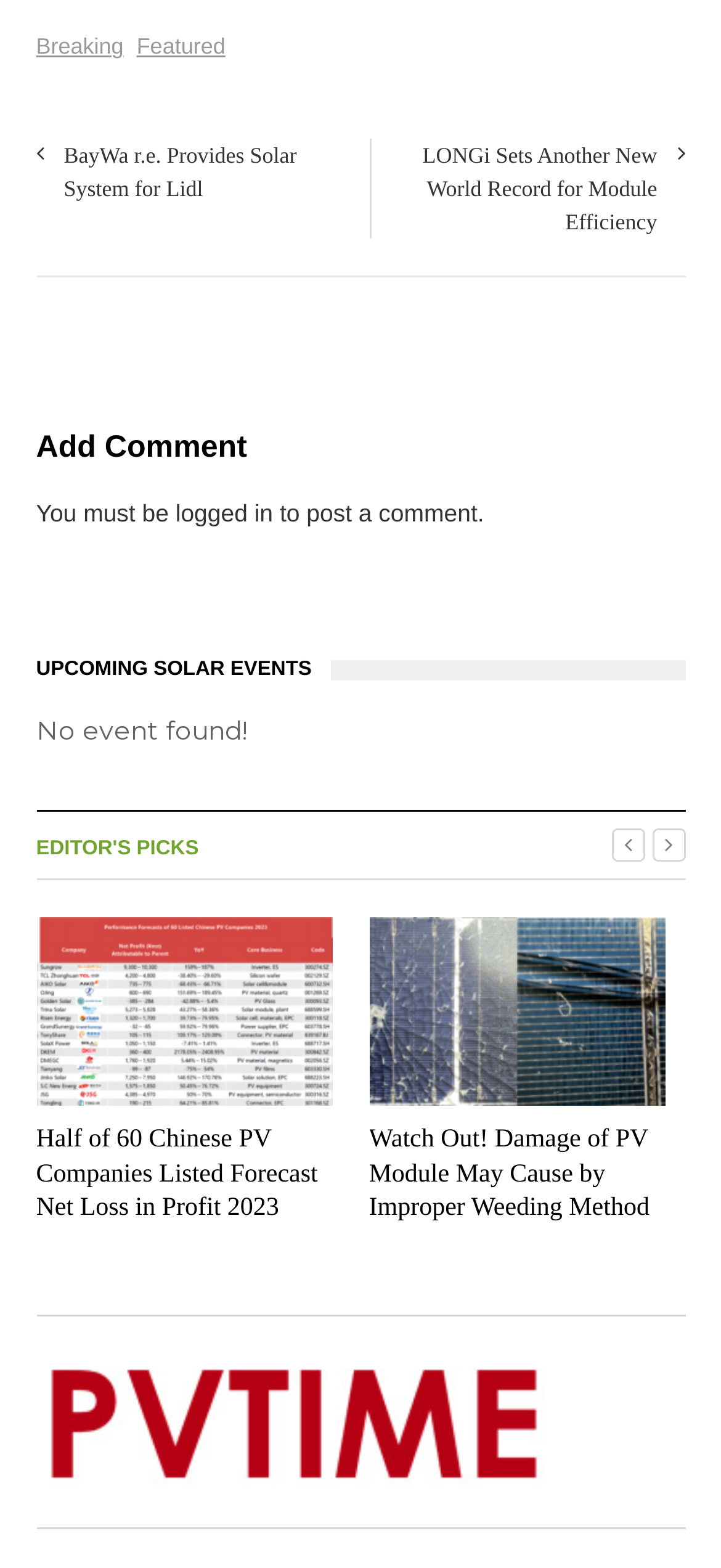From the webpage screenshot, predict the bounding box of the UI element that matches this description: "Featured".

[0.189, 0.022, 0.313, 0.038]